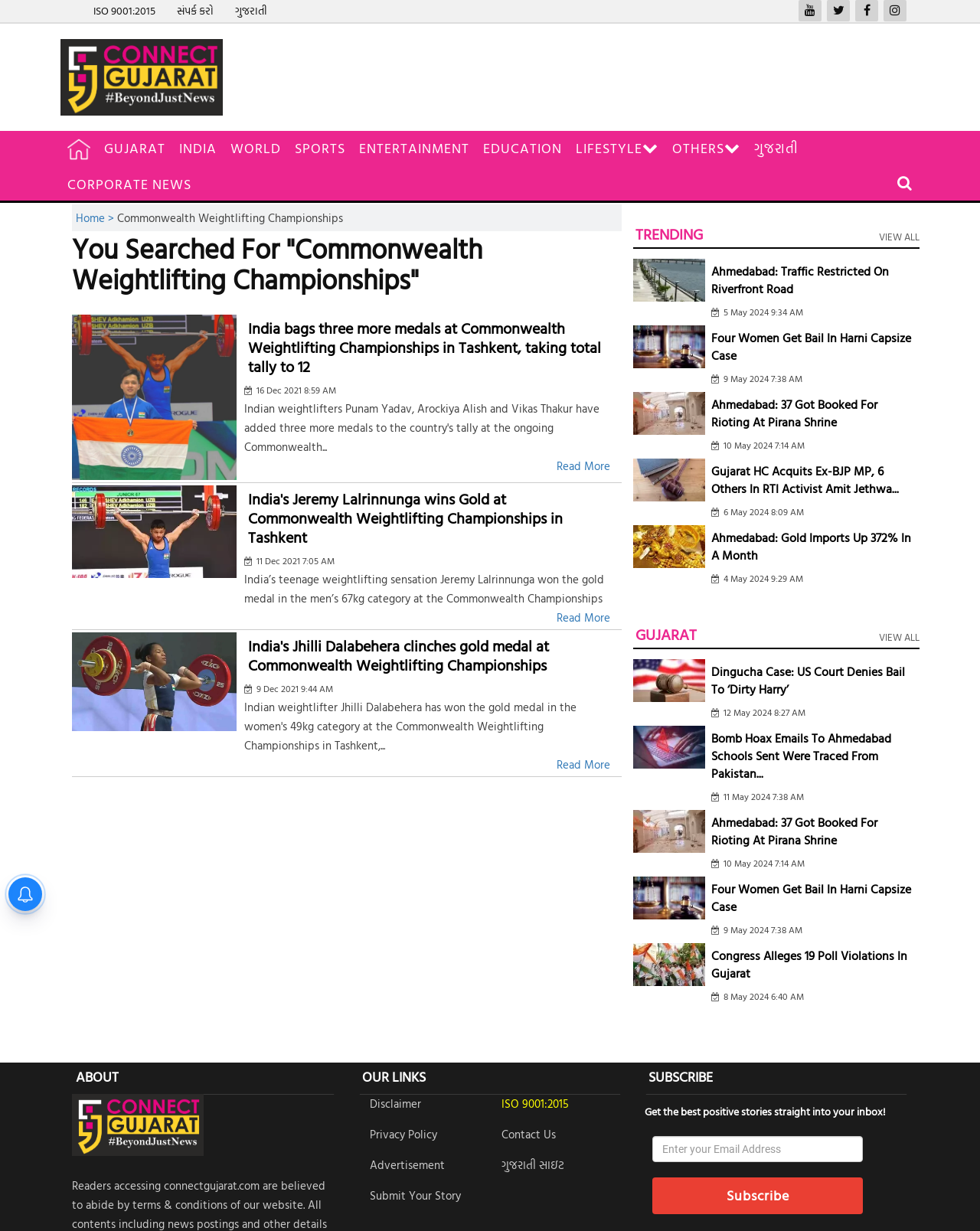Show me the bounding box coordinates of the clickable region to achieve the task as per the instruction: "Click on the 'logged in' link".

None